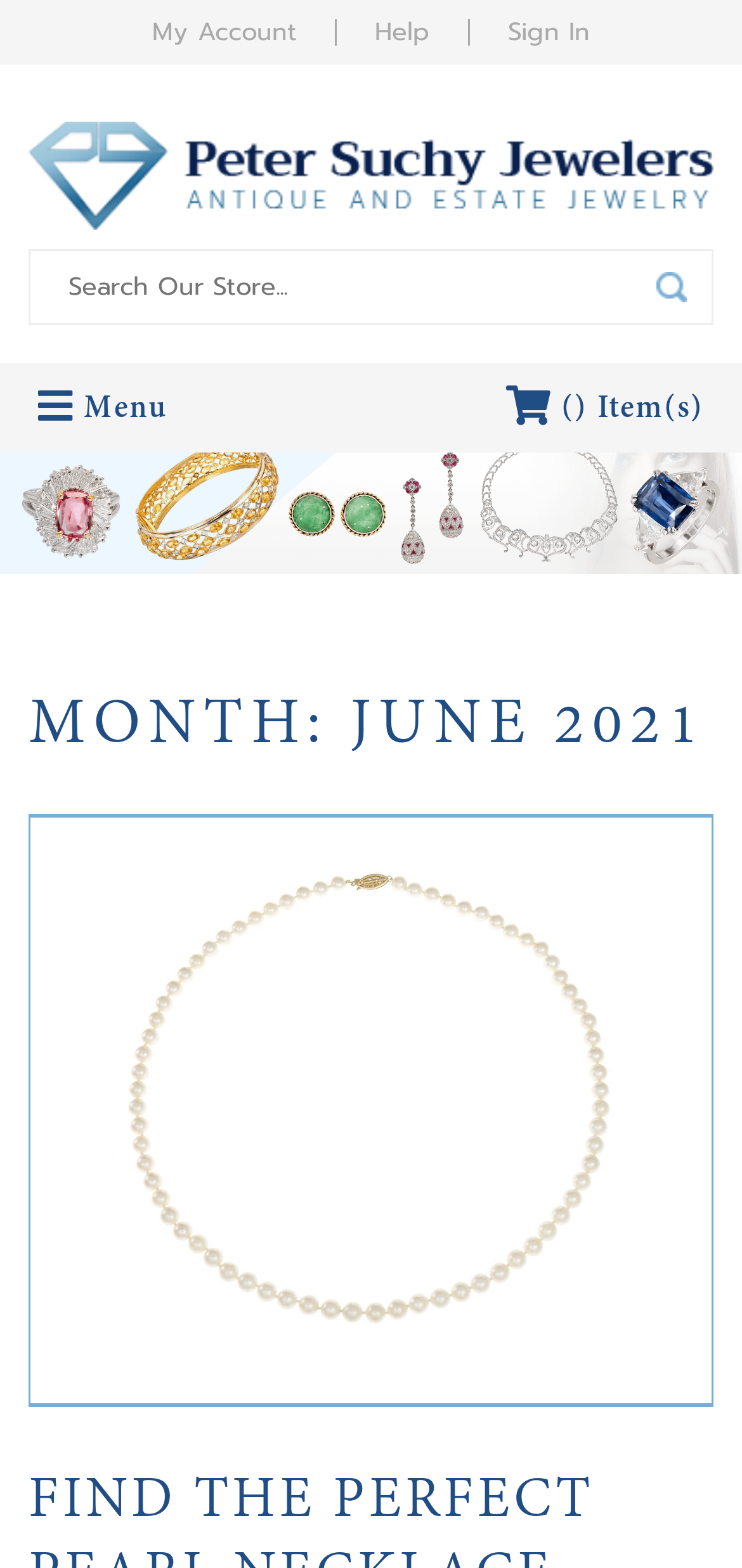Respond to the following question with a brief word or phrase:
How many items are in the shopping cart?

unknown